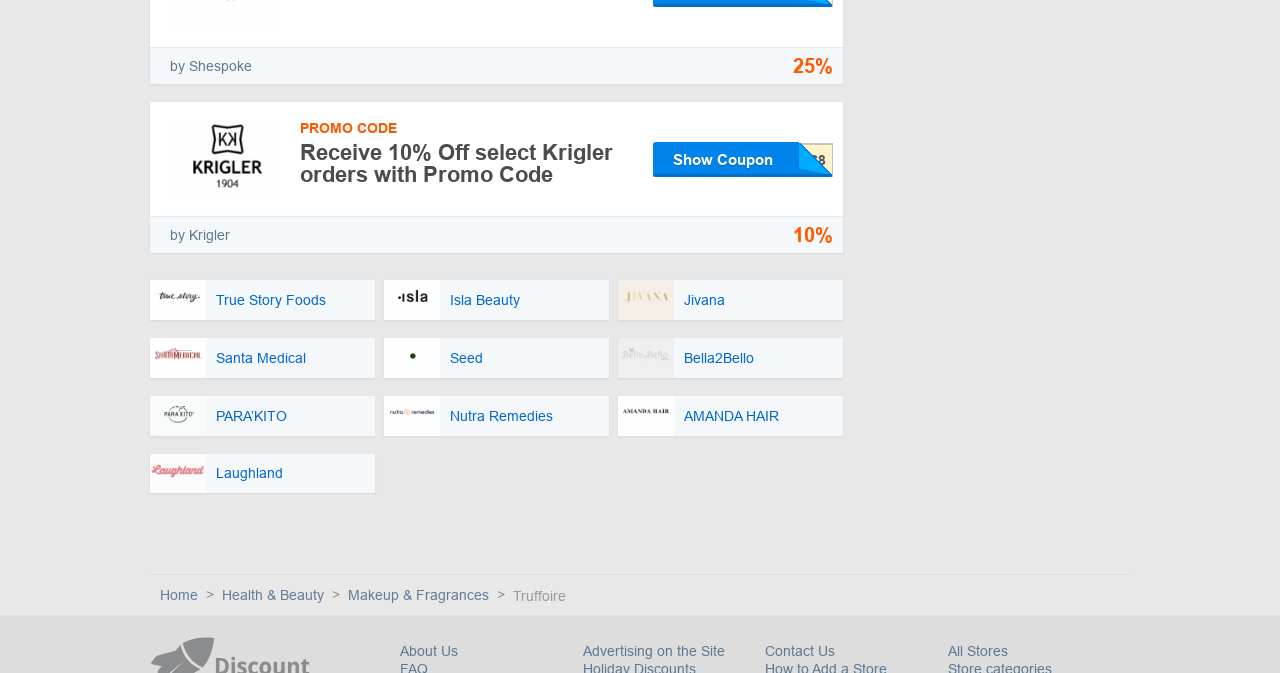How many logos are displayed on the webpage?
Based on the image content, provide your answer in one word or a short phrase.

9